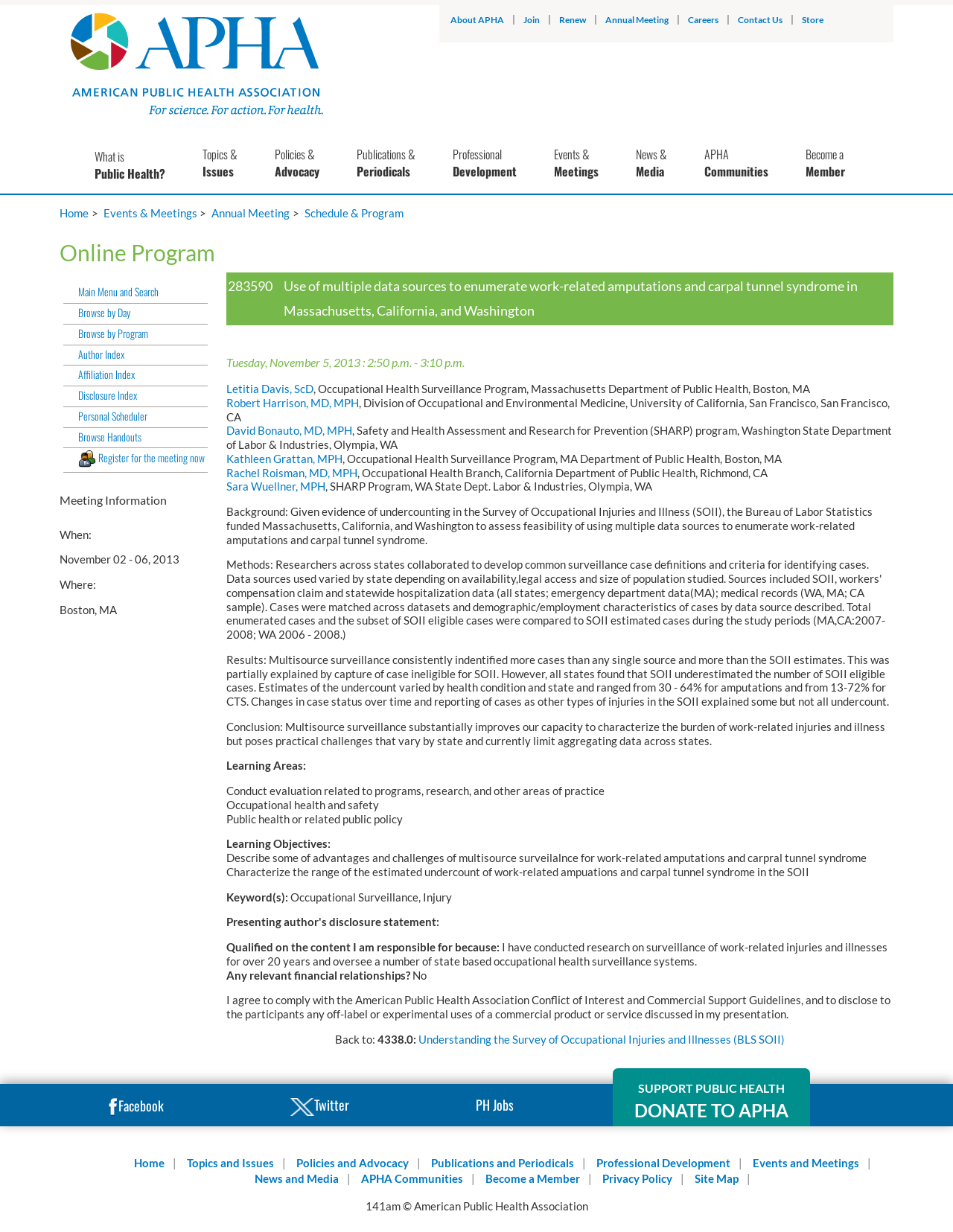Please locate the bounding box coordinates of the element that needs to be clicked to achieve the following instruction: "Browse by Day". The coordinates should be four float numbers between 0 and 1, i.e., [left, top, right, bottom].

[0.066, 0.248, 0.218, 0.263]